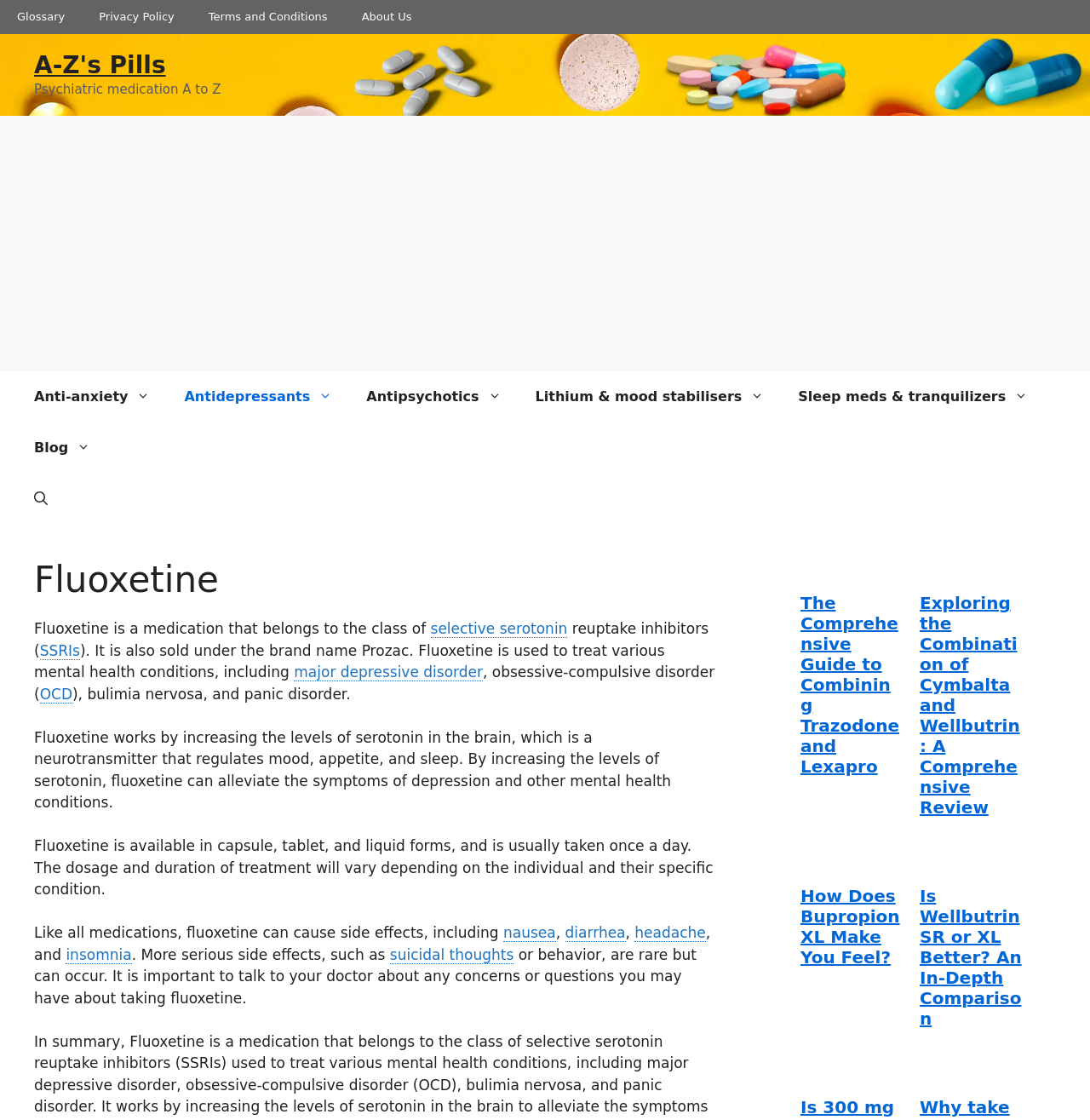How does Fluoxetine work?
From the image, respond with a single word or phrase.

Increases serotonin levels